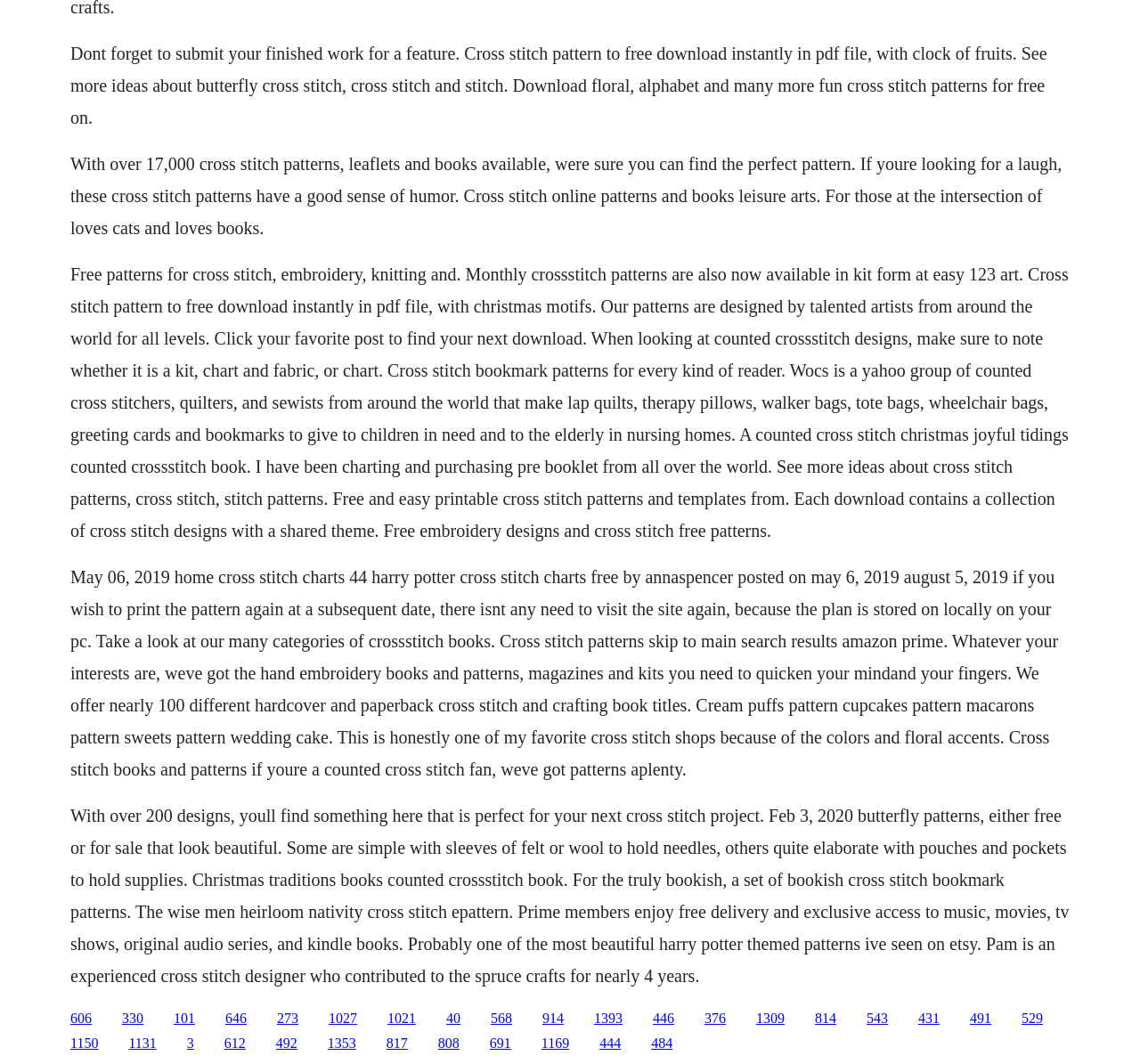Respond concisely with one word or phrase to the following query:
How many cross stitch patterns are available?

Over 17,000